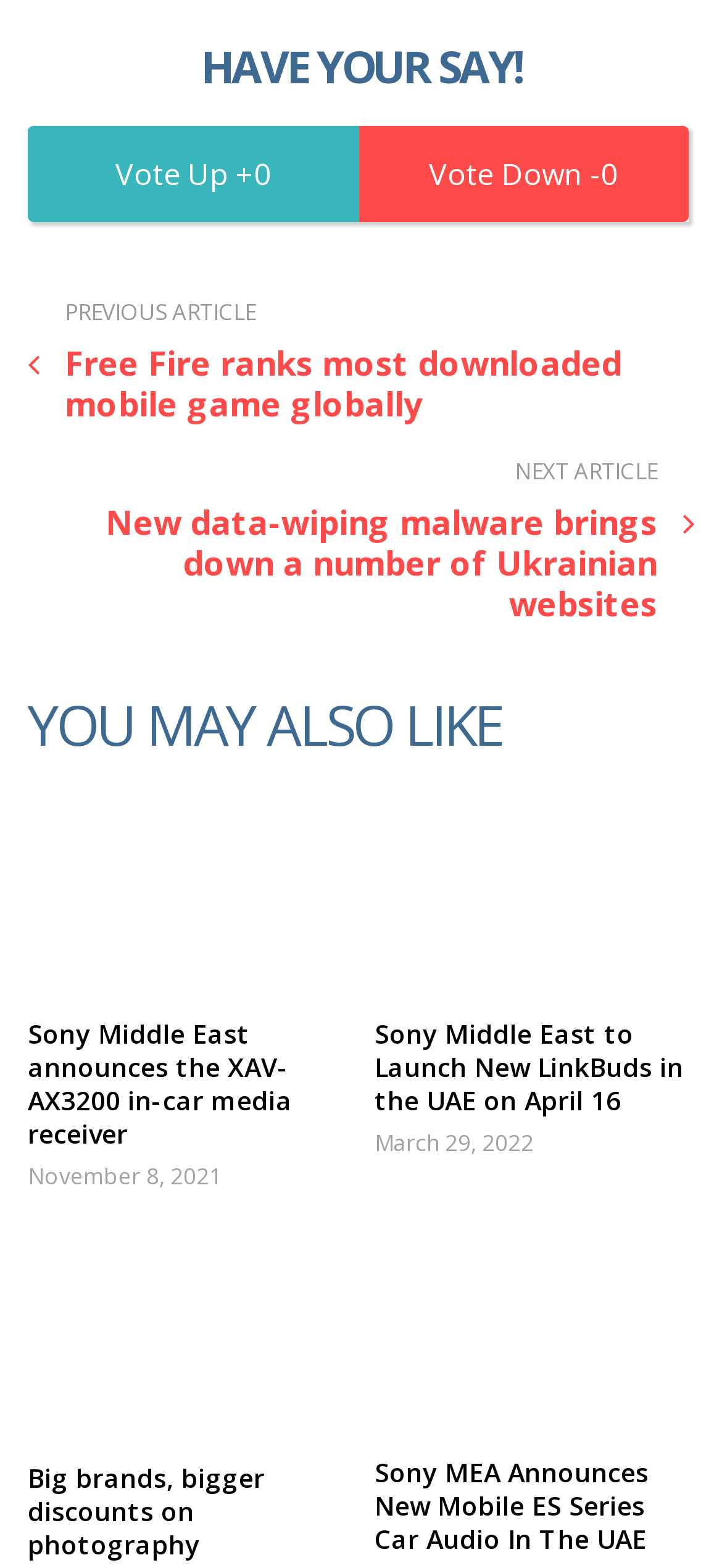Determine the bounding box for the UI element as described: "0". The coordinates should be represented as four float numbers between 0 and 1, formatted as [left, top, right, bottom].

[0.496, 0.081, 0.954, 0.142]